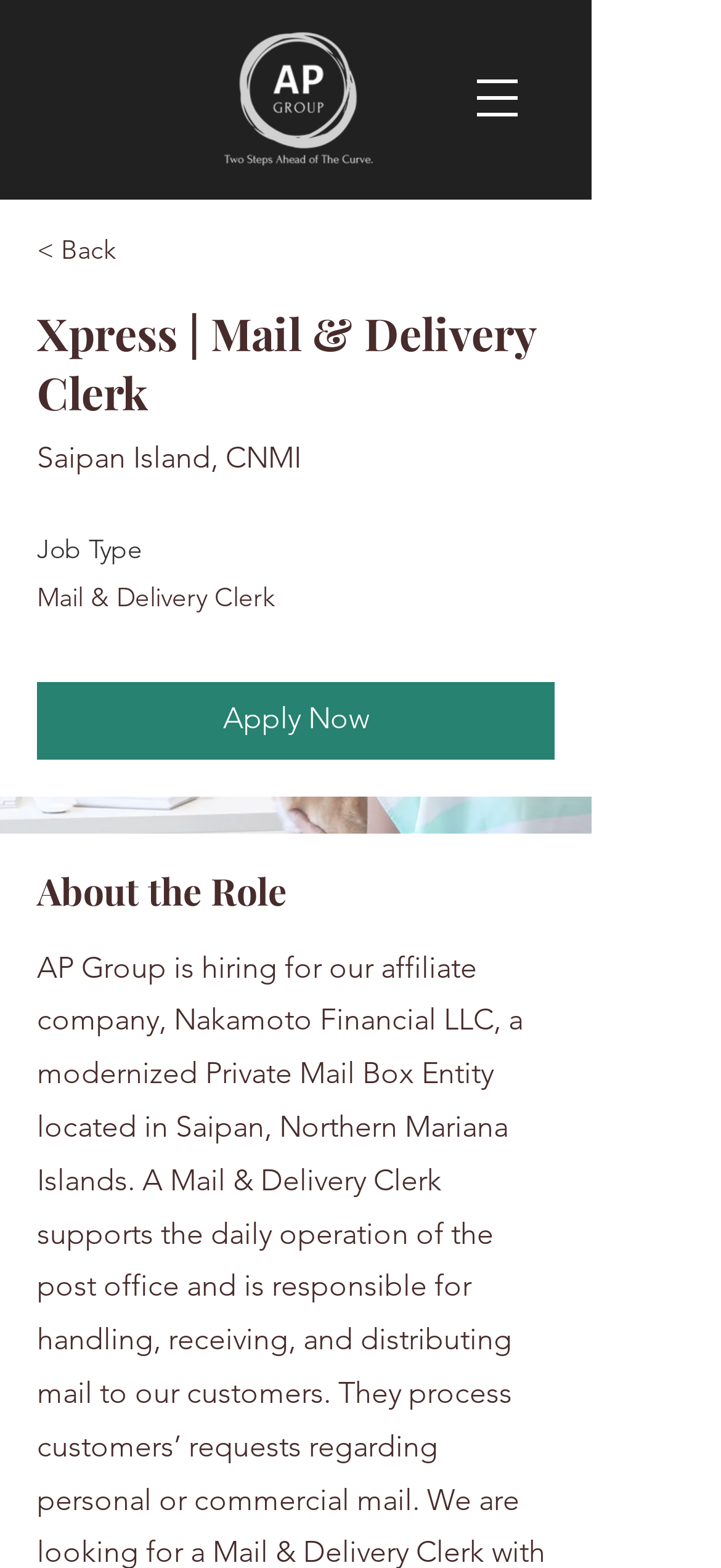Please provide the bounding box coordinates for the UI element as described: "aria-label="Open navigation menu"". The coordinates must be four floats between 0 and 1, represented as [left, top, right, bottom].

[0.574, 0.008, 0.805, 0.117]